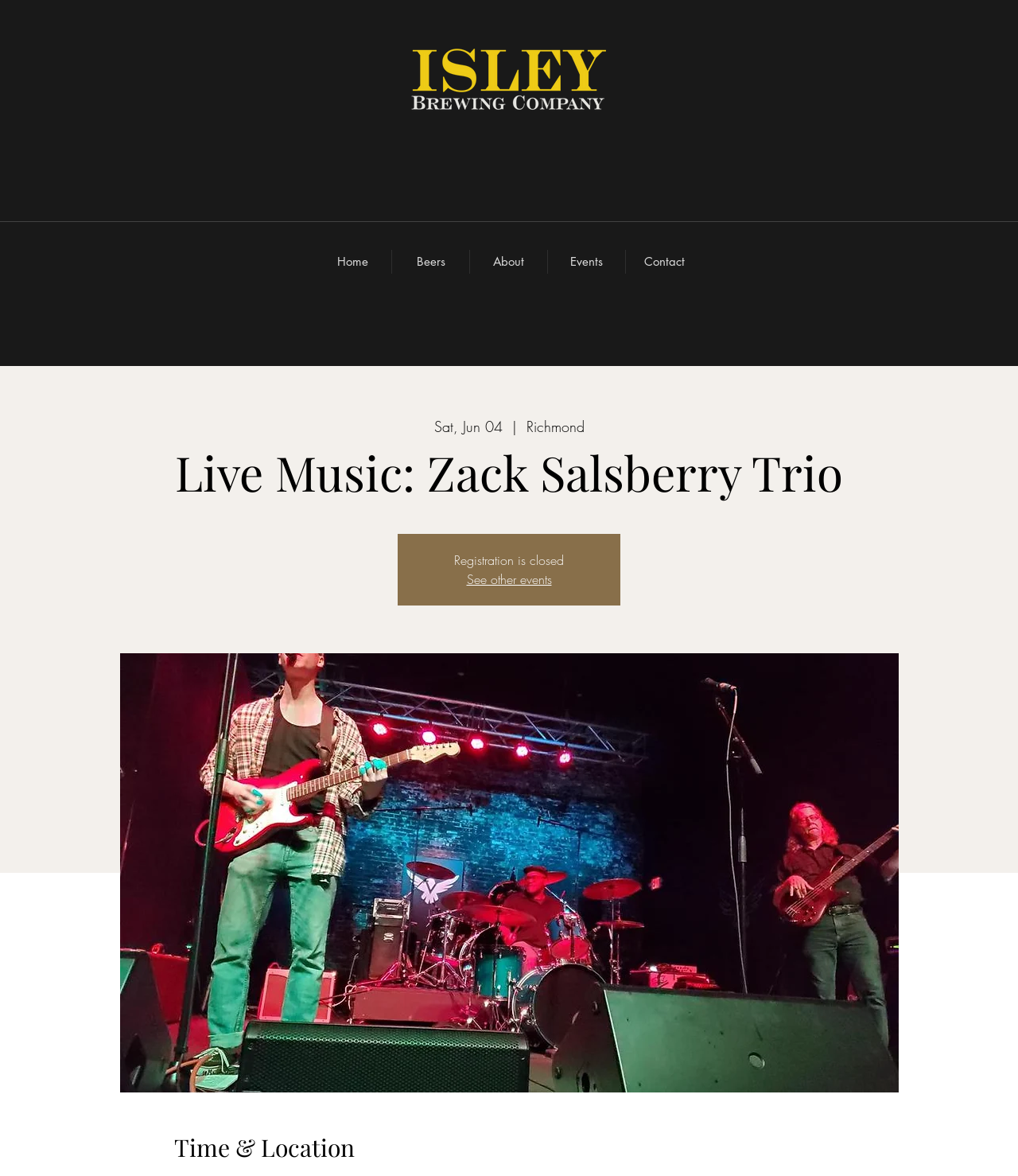Answer the question below with a single word or a brief phrase: 
What is the event name?

Live Music: Zack Salsberry Trio